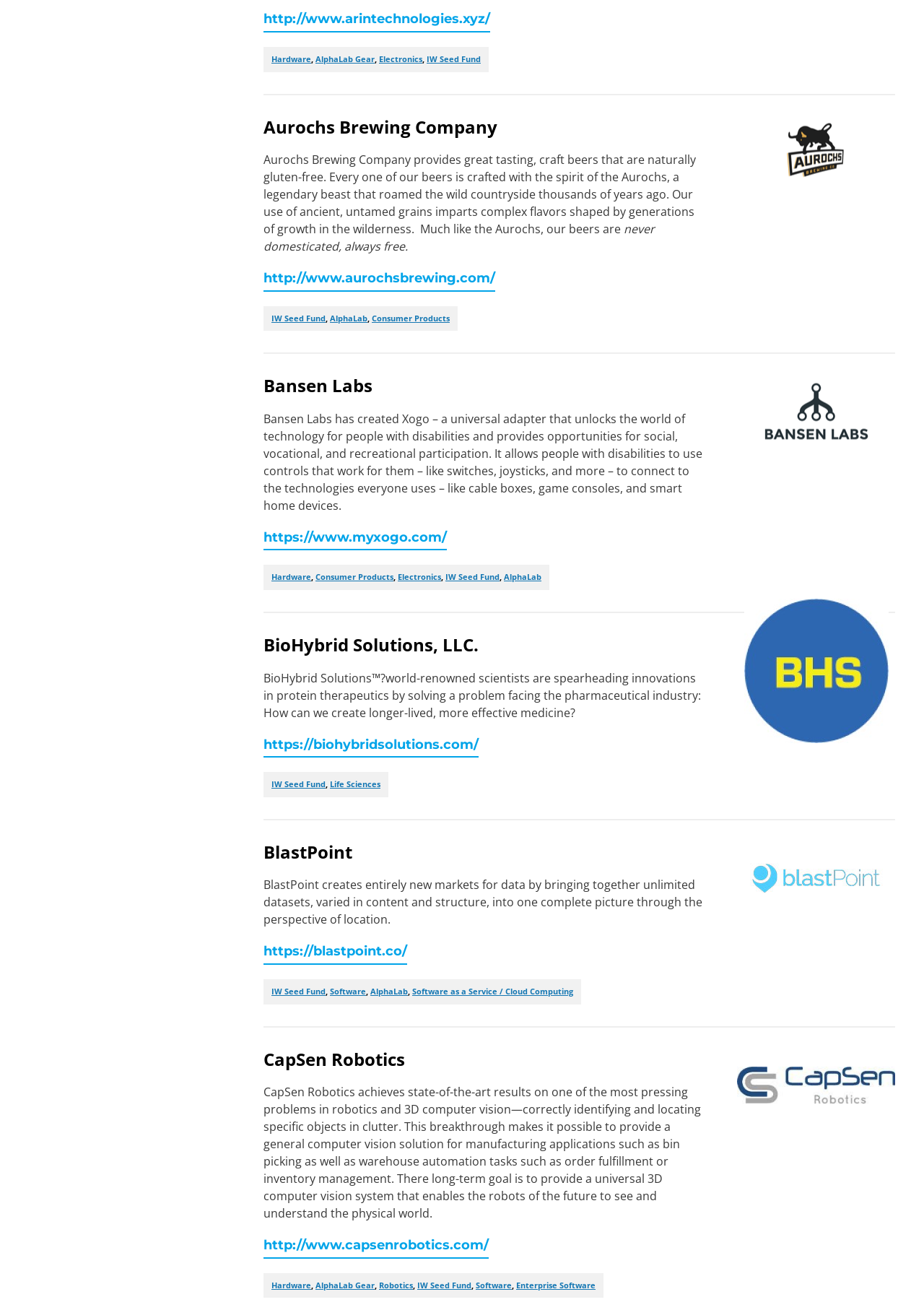What is CapSen Robotics' goal?
Please respond to the question with a detailed and informative answer.

According to the webpage, CapSen Robotics' long-term goal is to provide a universal 3D computer vision system that enables the robots of the future to see and understand the physical world. This information is obtained from the static text under the heading 'CapSen Robotics'.